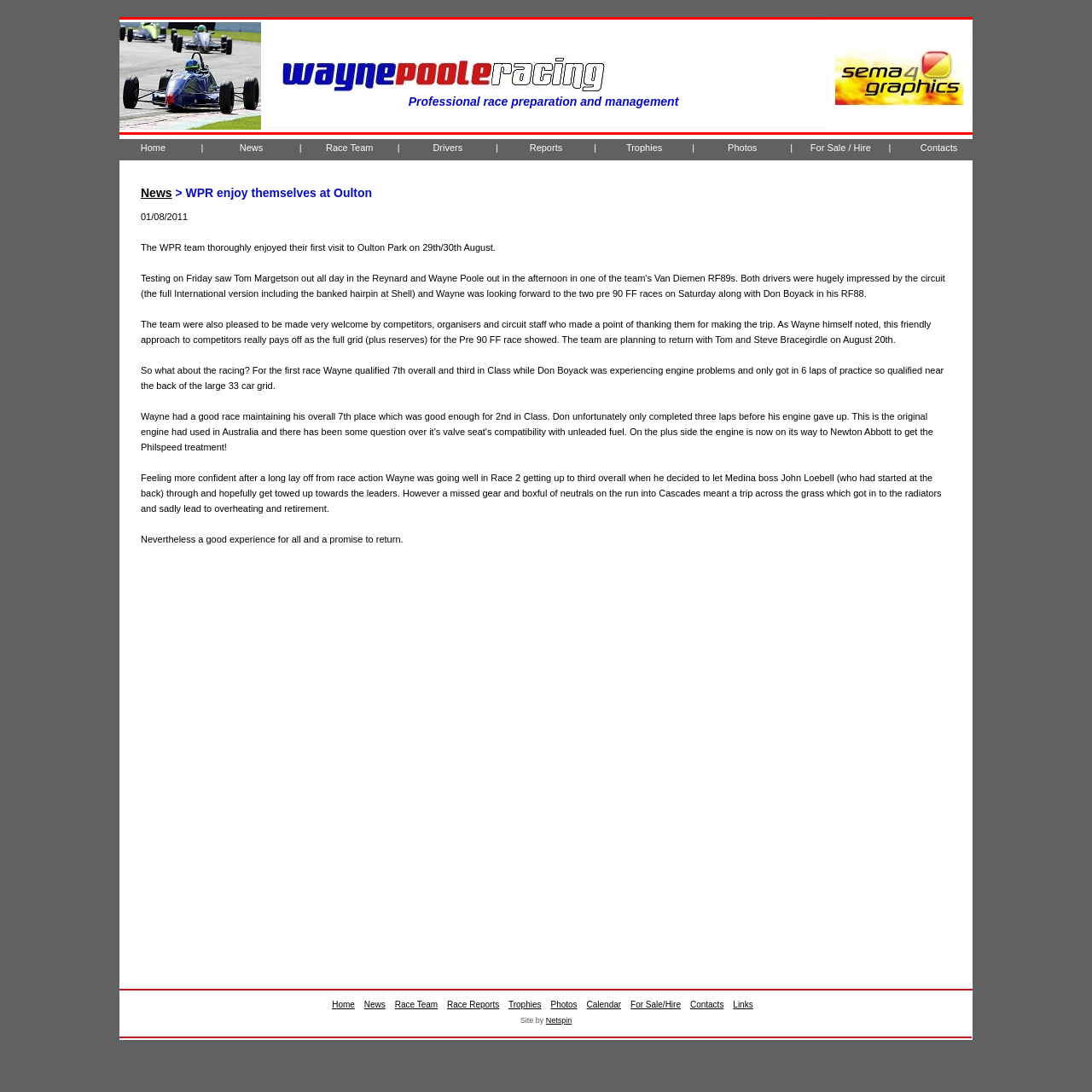Find the bounding box coordinates of the element to click in order to complete this instruction: "Contact the team". The bounding box coordinates must be four float numbers between 0 and 1, denoted as [left, top, right, bottom].

[0.829, 0.127, 0.891, 0.15]